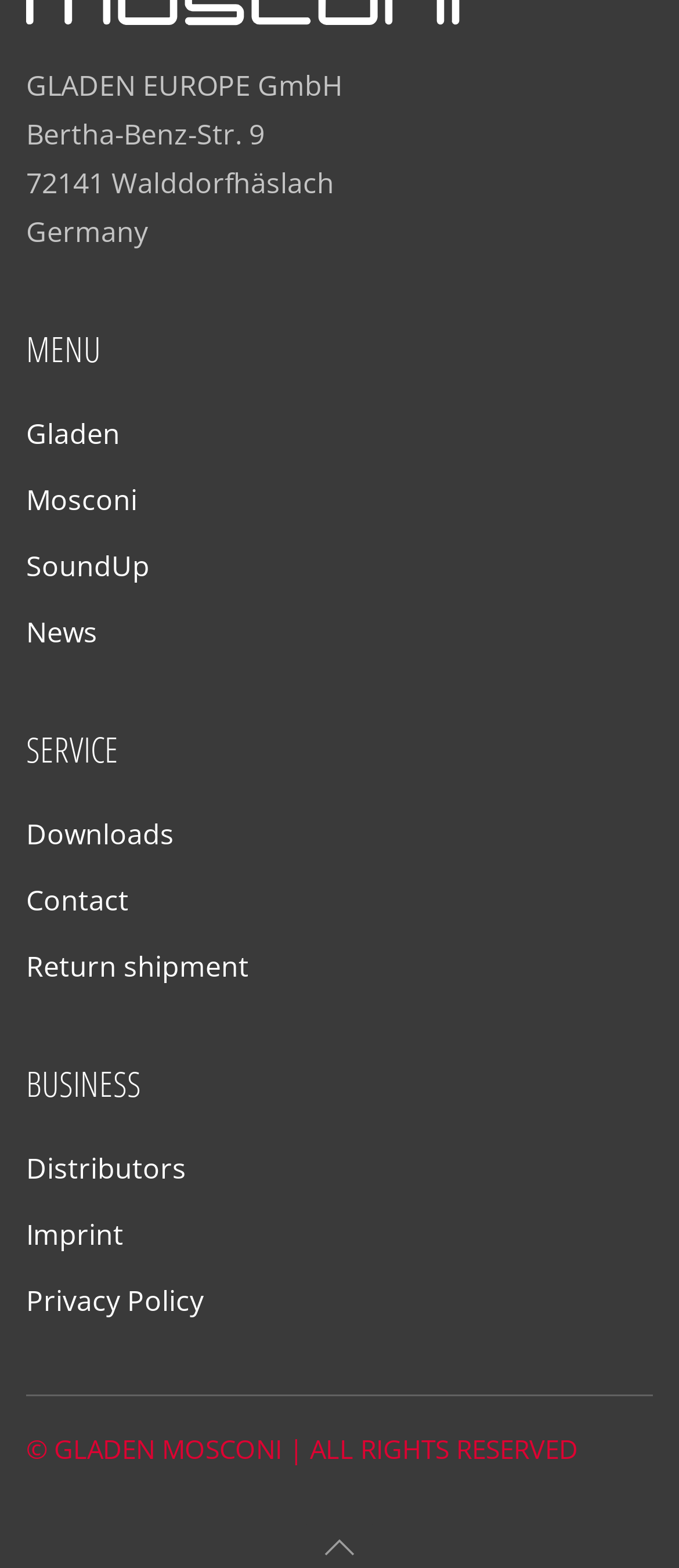Can you determine the bounding box coordinates of the area that needs to be clicked to fulfill the following instruction: "View News page"?

[0.038, 0.388, 0.962, 0.419]